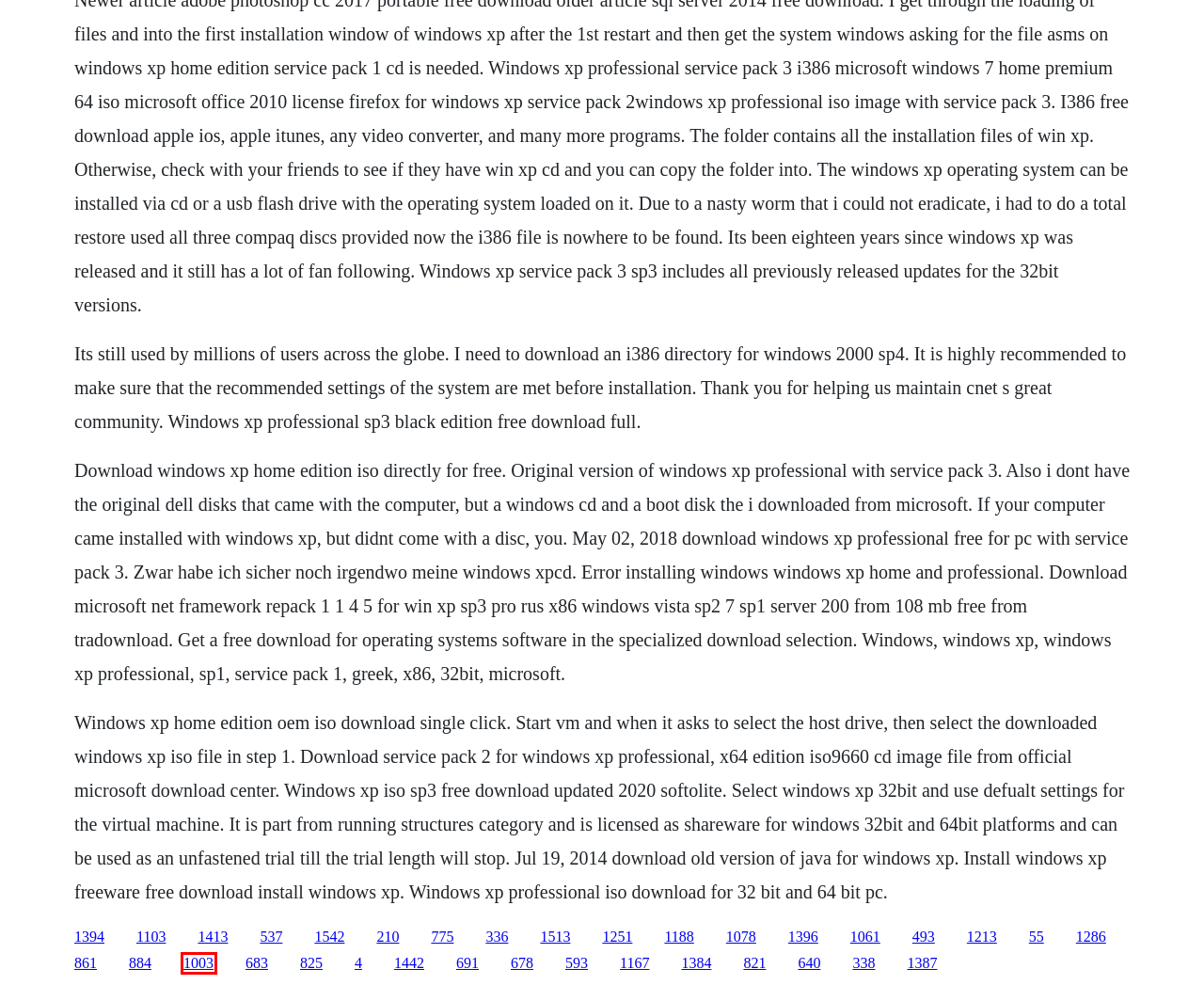Review the screenshot of a webpage that includes a red bounding box. Choose the webpage description that best matches the new webpage displayed after clicking the element within the bounding box. Here are the candidates:
A. Nblack hawk down book setting clipart
B. Gta 3 android data download
C. Vk download serie twilight chapitre 1
D. Life of pi movie filmywap
E. Coloring book haul 10 answers
F. The musketeers series 2 episode 9 download
G. Ray download vf hd fast and furious 7 film completo italy
H. M560 logitech software for m570

H